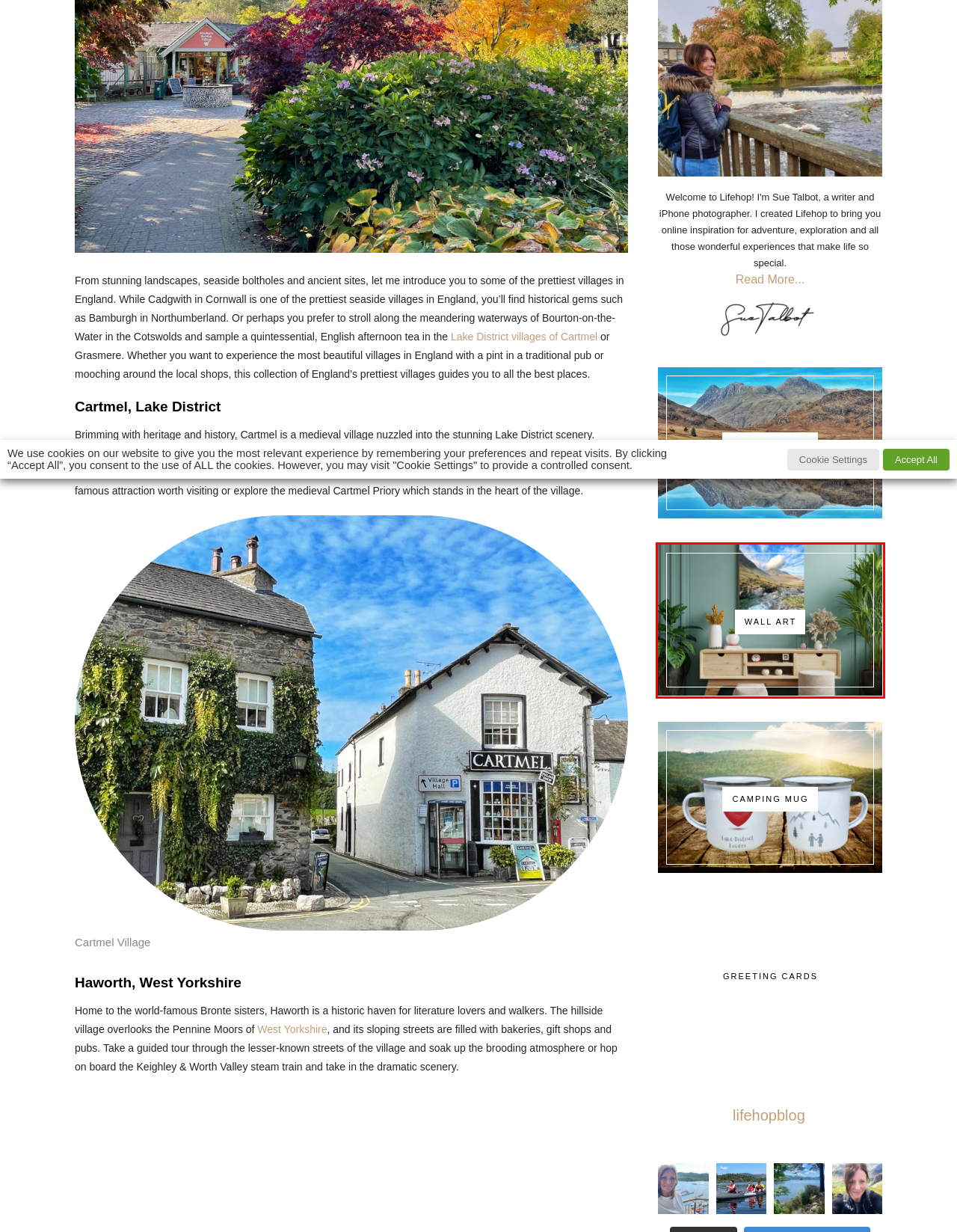Examine the screenshot of a webpage with a red bounding box around a UI element. Your task is to identify the webpage description that best corresponds to the new webpage after clicking the specified element. The given options are:
A. Sign Up Page | Lifehop
B. Lake District Greeting Cards | Photo Cards by Sue Talbot | Lifehop
C. Best Places to Visit in Yorkshire | A Mini Tour | Lifehop
D. Cartmel Village Lake District | Things to Do | Lifehop
E. Canvas Wall Art Prints | Nature and Landscapes | Lifehop
F. Lake District Enamel Camping Mug | Original Design | Lifehop
G. Contact Us | Get in touch with Sue Talbot | Lifehop.co.uk
H. About Me | Sue Talbot Writer & Photographer | Lifehop

E